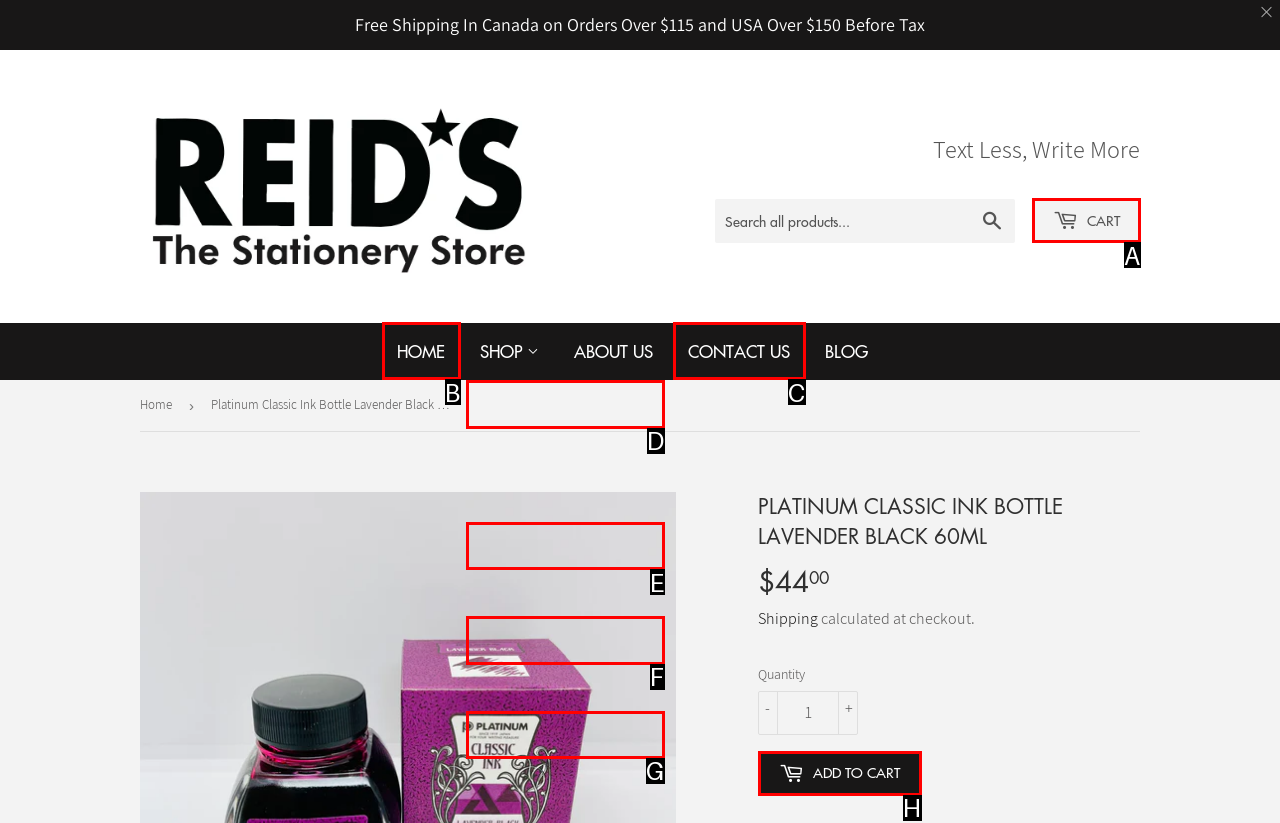What option should you select to complete this task: View shopping cart? Indicate your answer by providing the letter only.

A